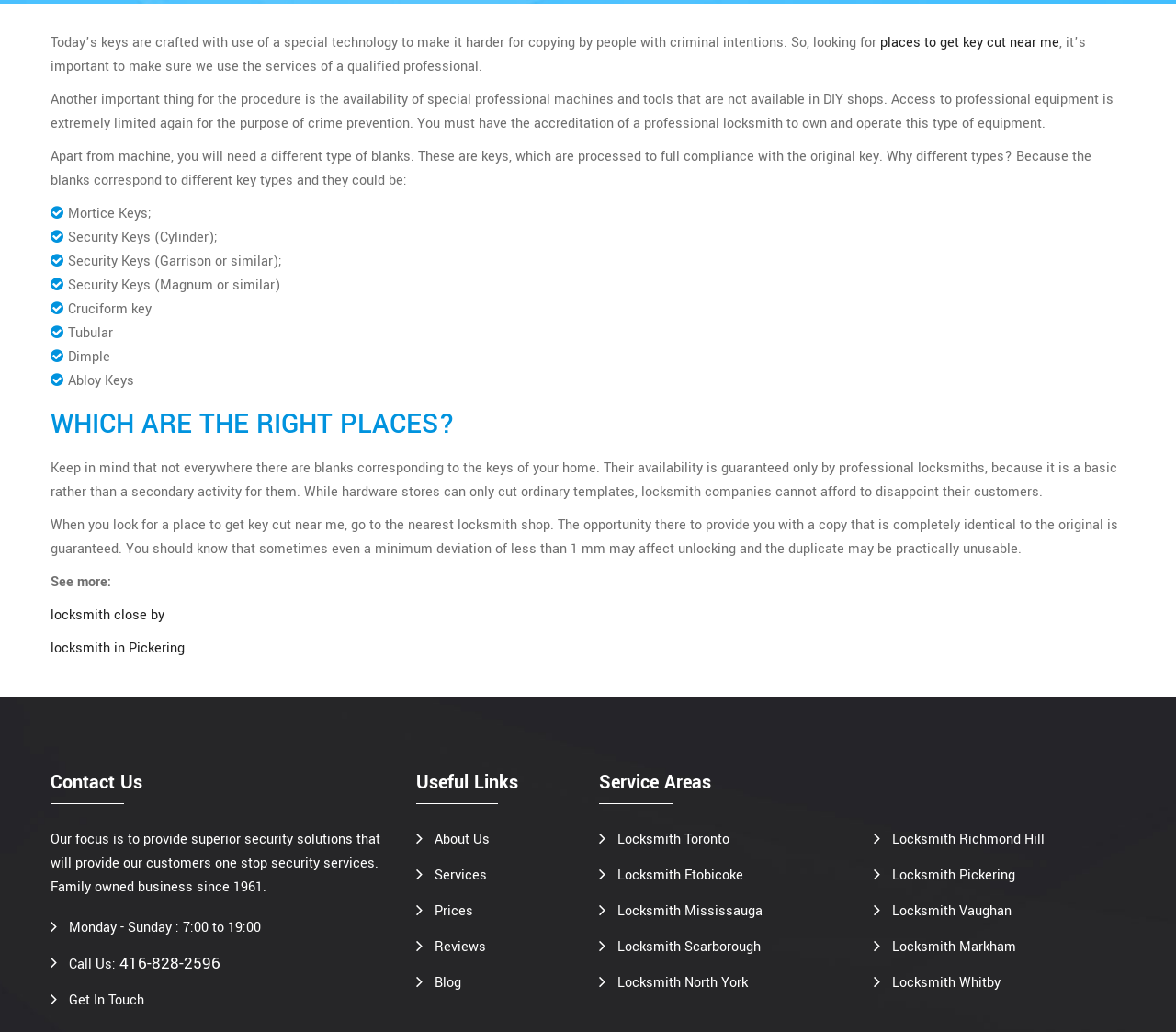Determine the bounding box of the UI element mentioned here: "locksmith close by". The coordinates must be in the format [left, top, right, bottom] with values ranging from 0 to 1.

[0.043, 0.586, 0.14, 0.605]